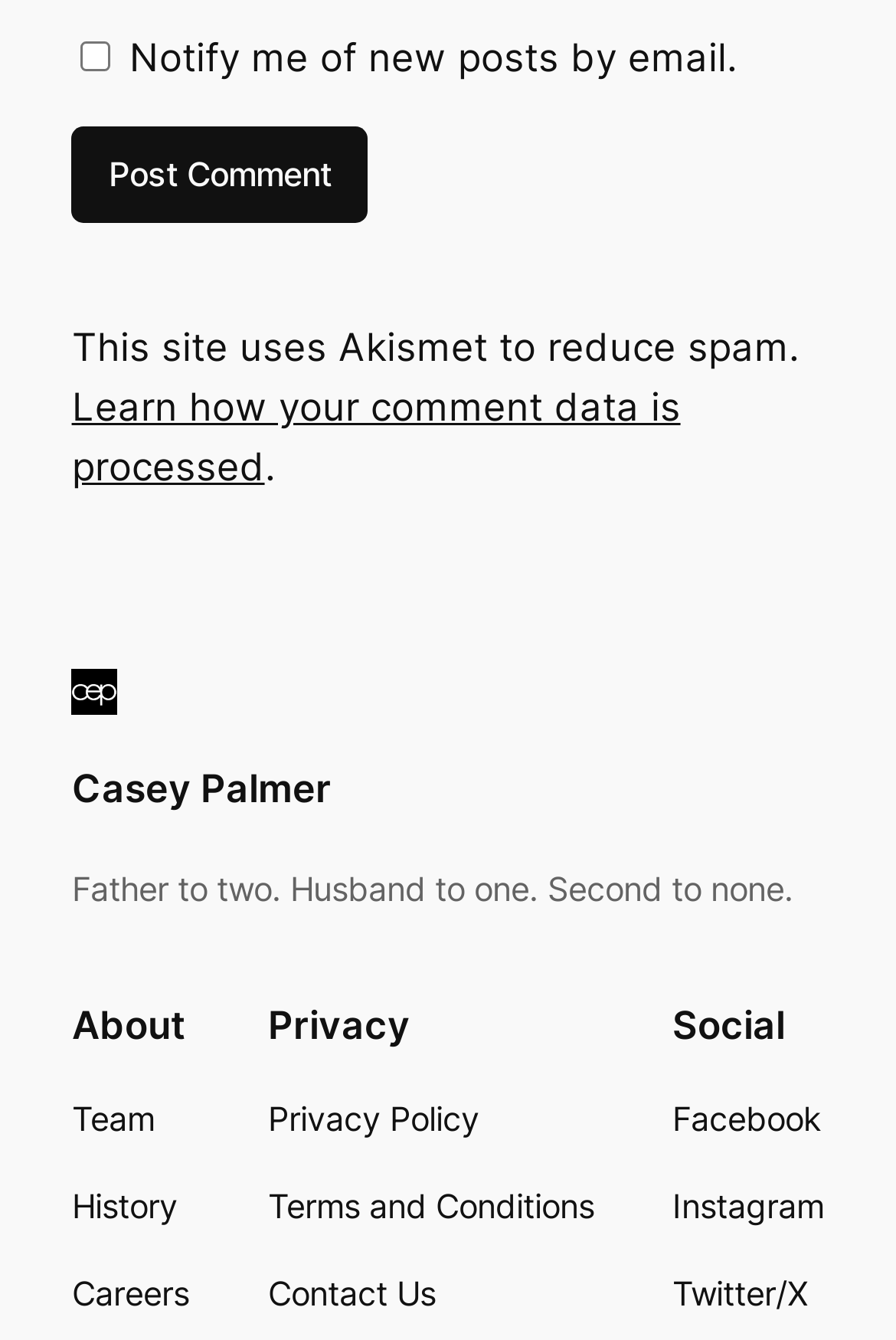How many navigation sections are there in the footer?
Please answer the question with a detailed response using the information from the screenshot.

In the footer section, there are three navigation sections: 'About', 'Privacy', and 'Social', each with its own set of links.